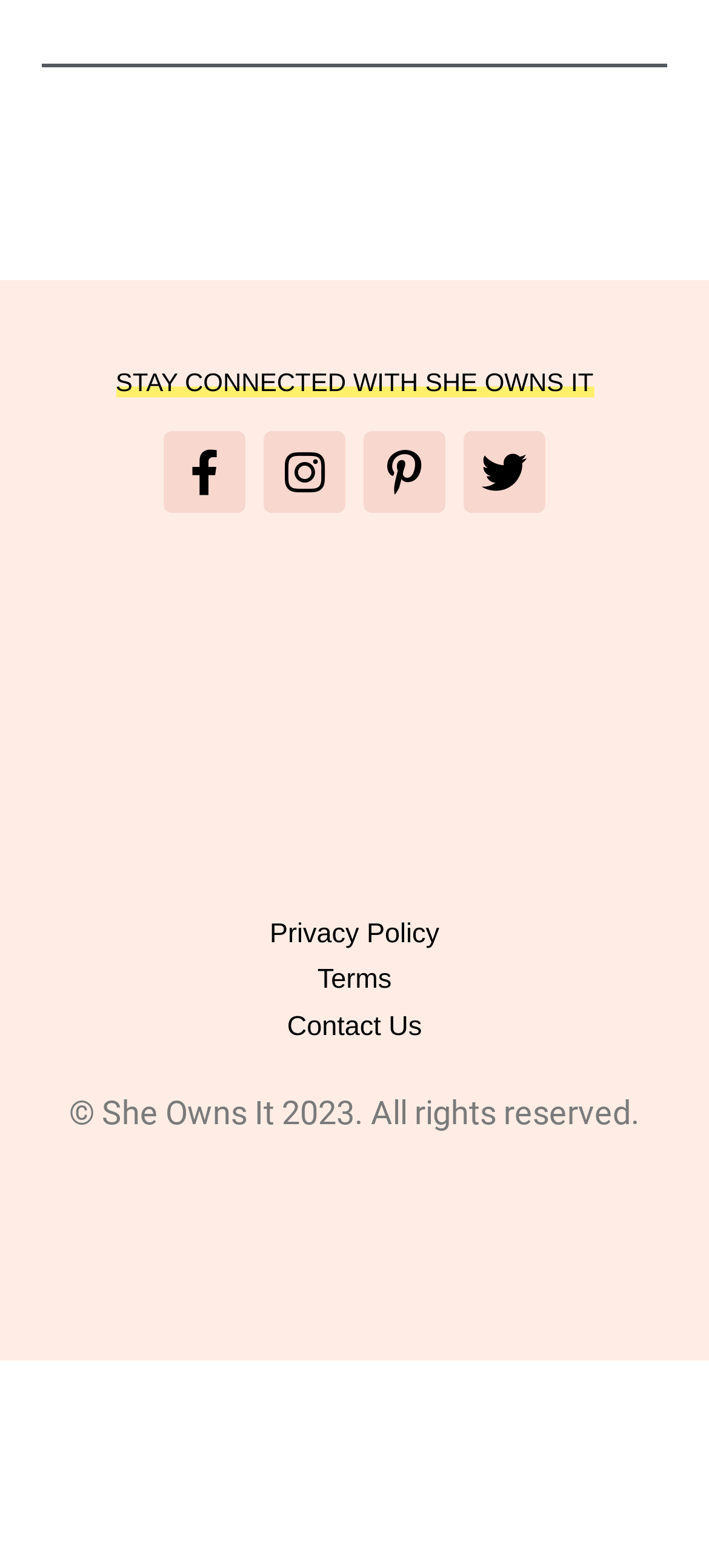What social media platforms are available?
Please answer the question as detailed as possible based on the image.

By examining the links provided, I found that the webpage offers connections to four social media platforms, which are Facebook, Instagram, Pinterest, and Twitter, as indicated by their respective icons and labels.